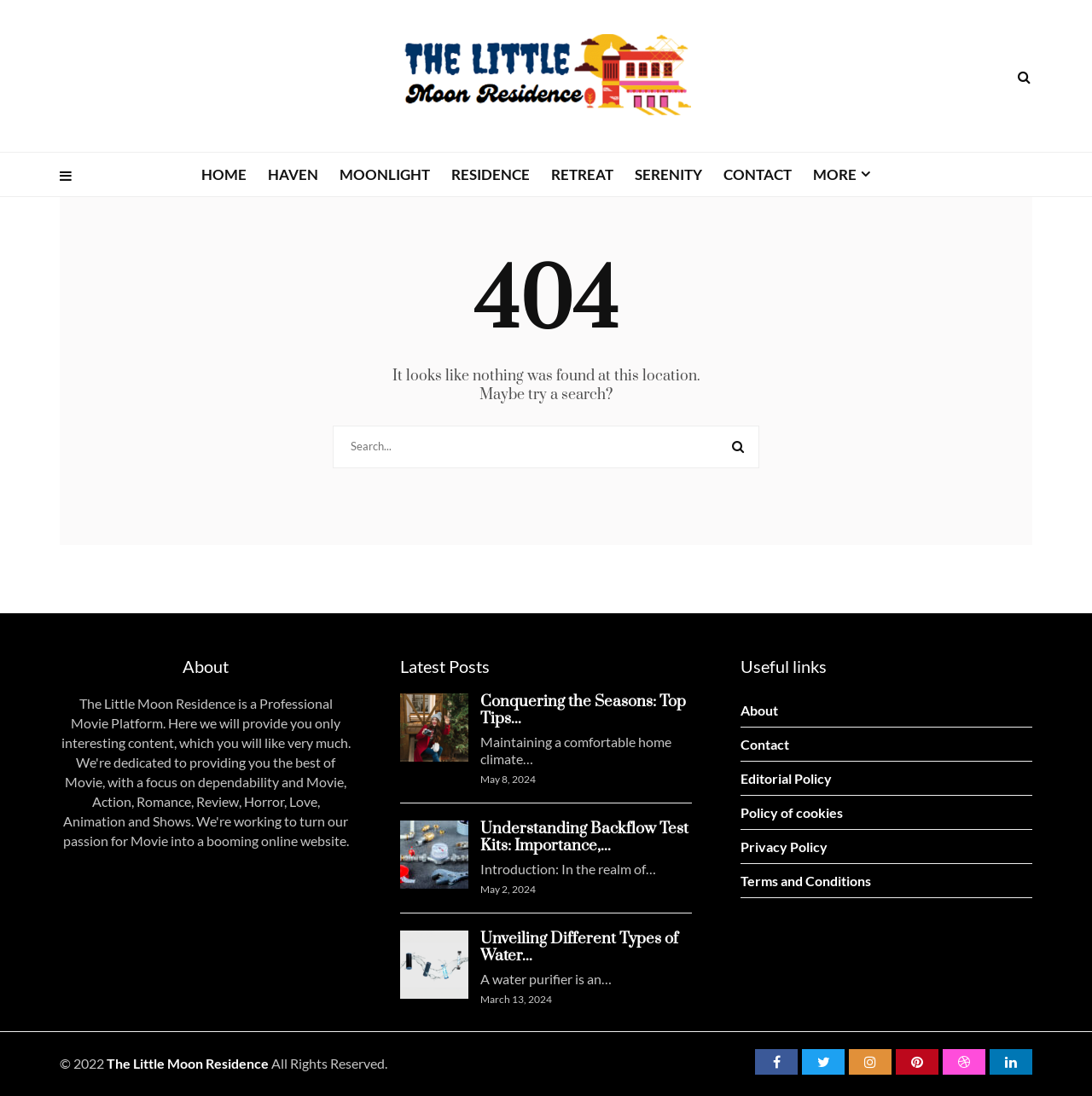Please give a succinct answer to the question in one word or phrase:
What is the error code on this page?

404